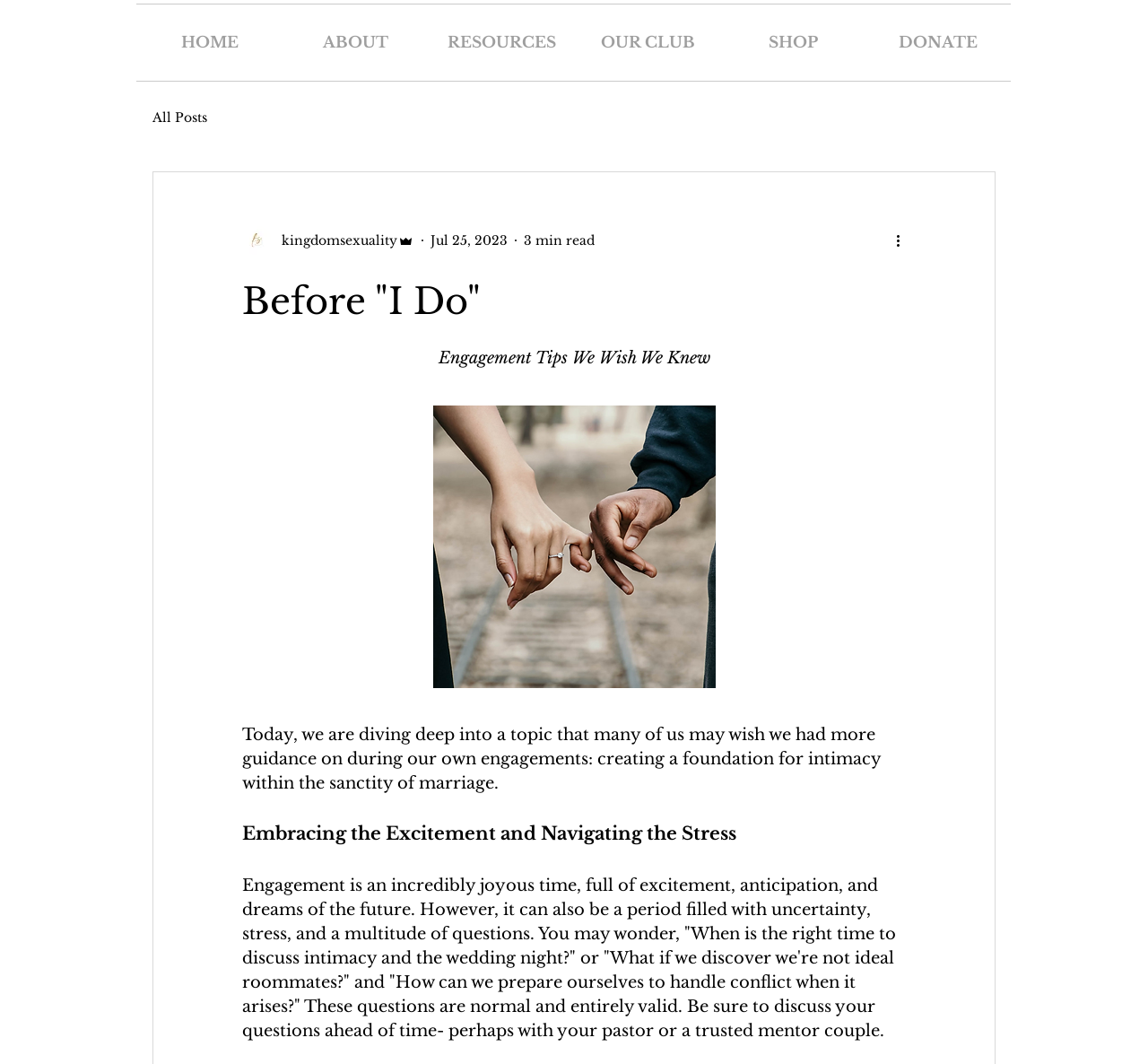Identify the coordinates of the bounding box for the element that must be clicked to accomplish the instruction: "Read the article 'Before I Do'".

[0.211, 0.262, 0.789, 0.304]